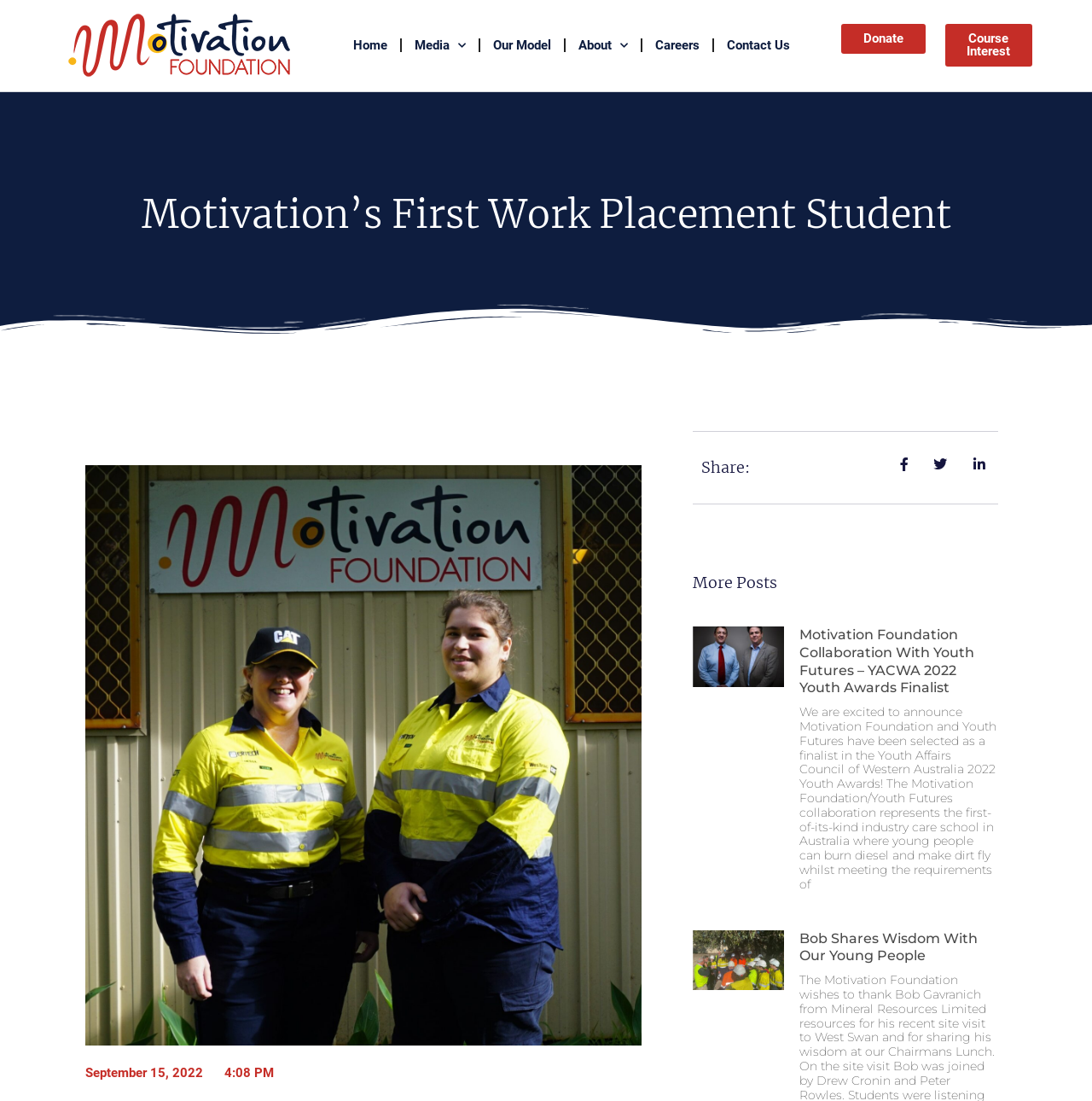Find the bounding box coordinates of the area that needs to be clicked in order to achieve the following instruction: "View the 'Motivation Foundation Collaboration With Youth Futures – YACWA 2022 Youth Awards Finalist' article". The coordinates should be specified as four float numbers between 0 and 1, i.e., [left, top, right, bottom].

[0.732, 0.569, 0.914, 0.634]